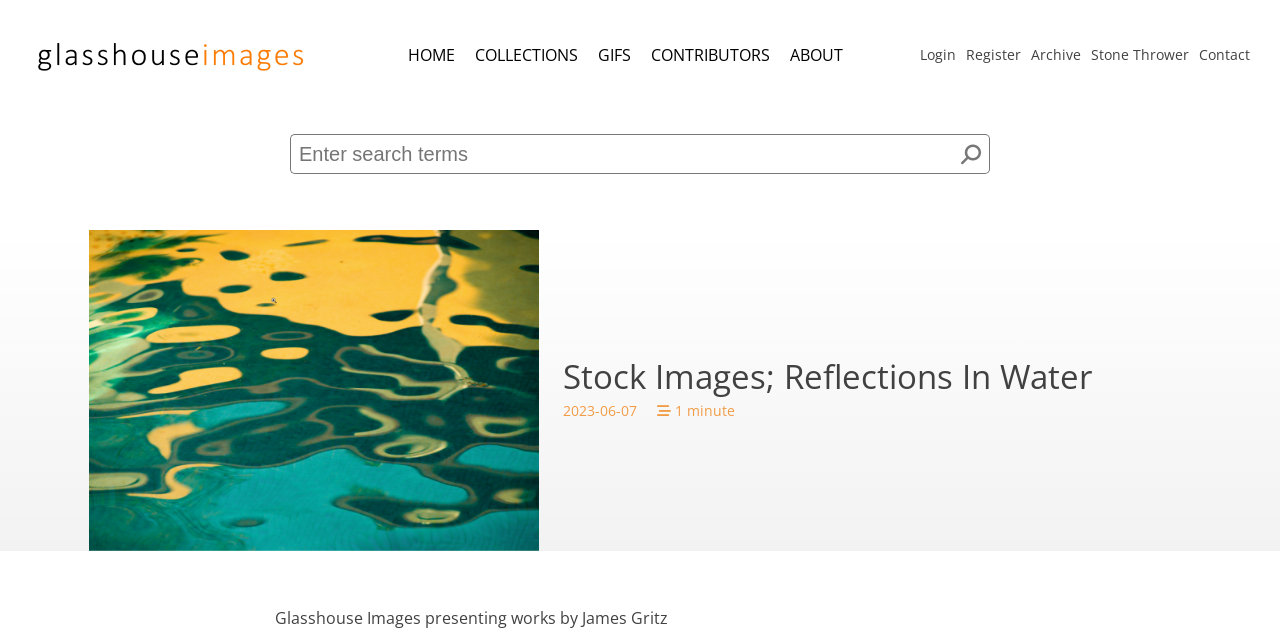Identify and provide the bounding box for the element described by: "Register for free".

None